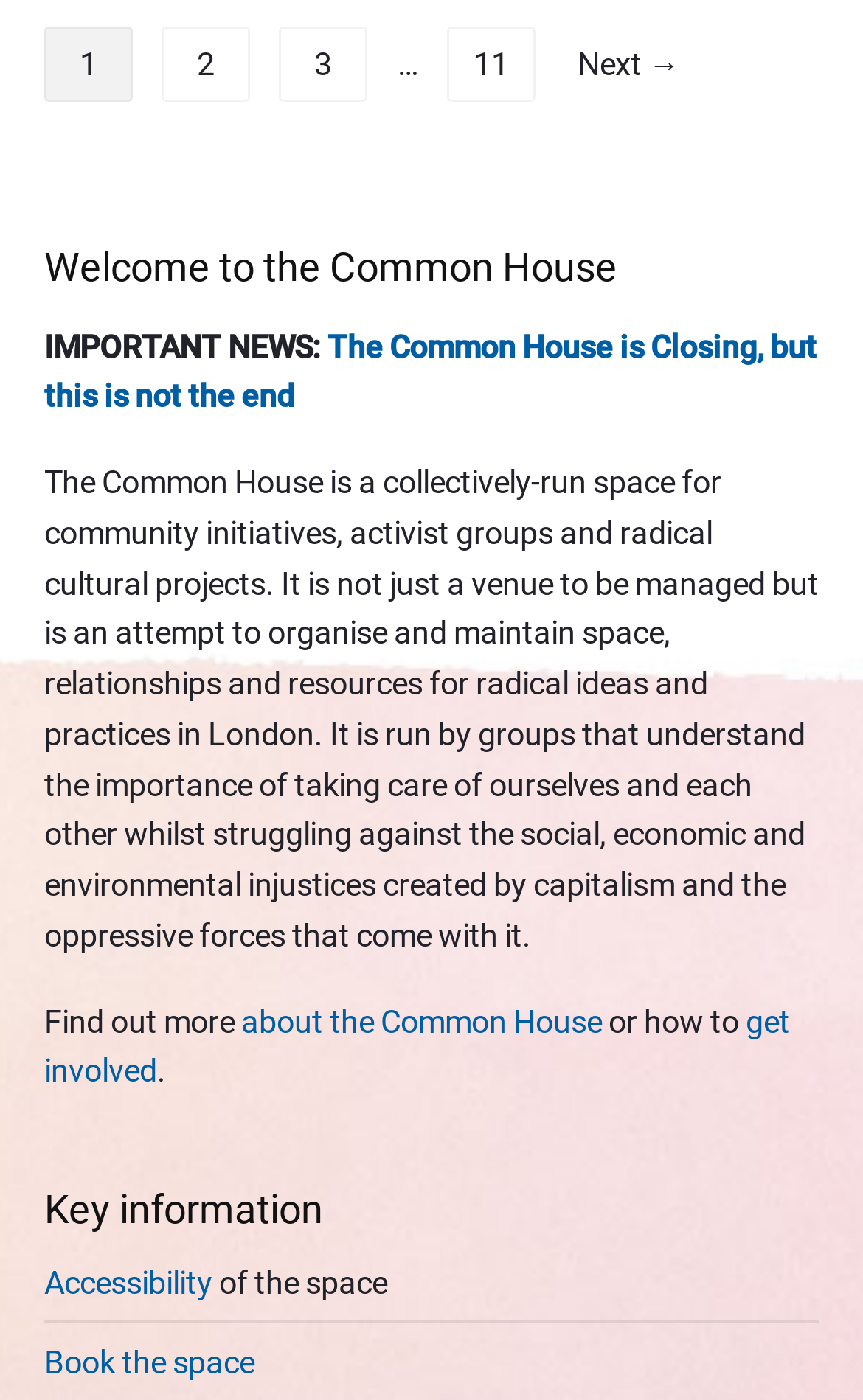Please identify the bounding box coordinates of the clickable element to fulfill the following instruction: "Explore Kitchen Remodel services". The coordinates should be four float numbers between 0 and 1, i.e., [left, top, right, bottom].

None